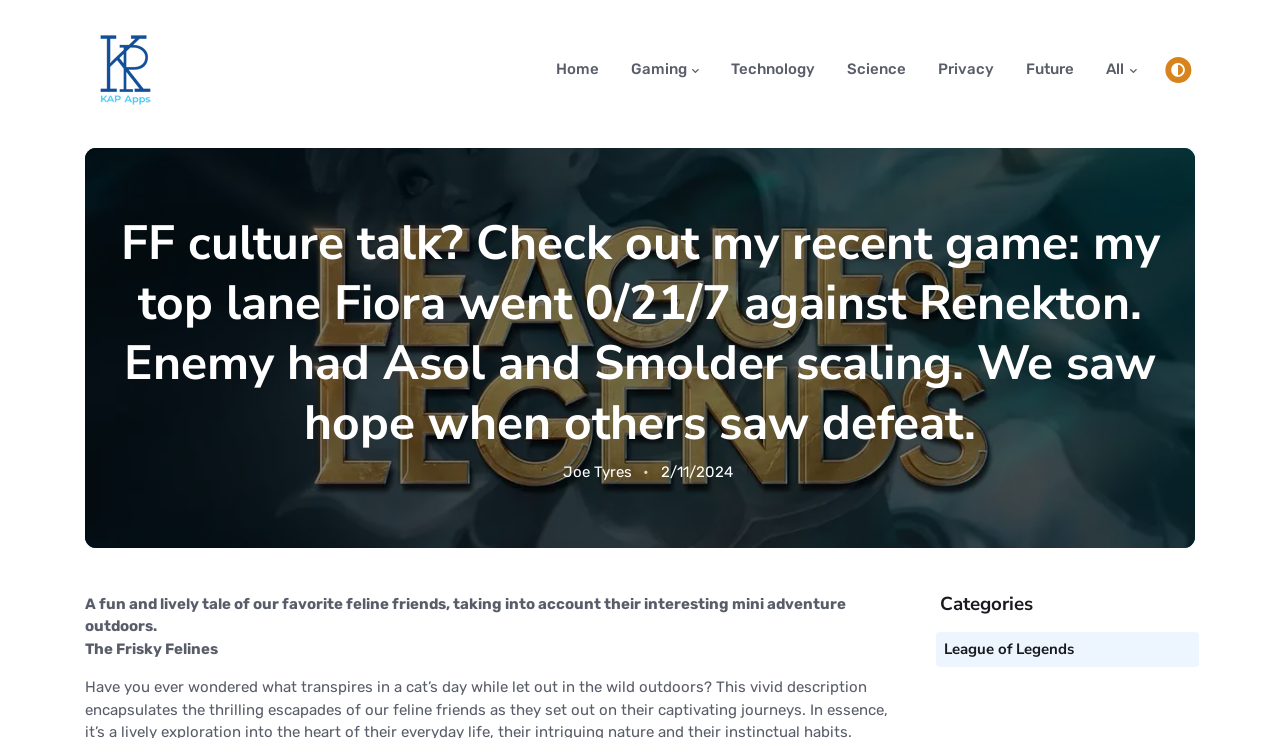Utilize the details in the image to thoroughly answer the following question: What is the name of the author of the article?

The author's name is mentioned below the main article title as Joe Tyres.